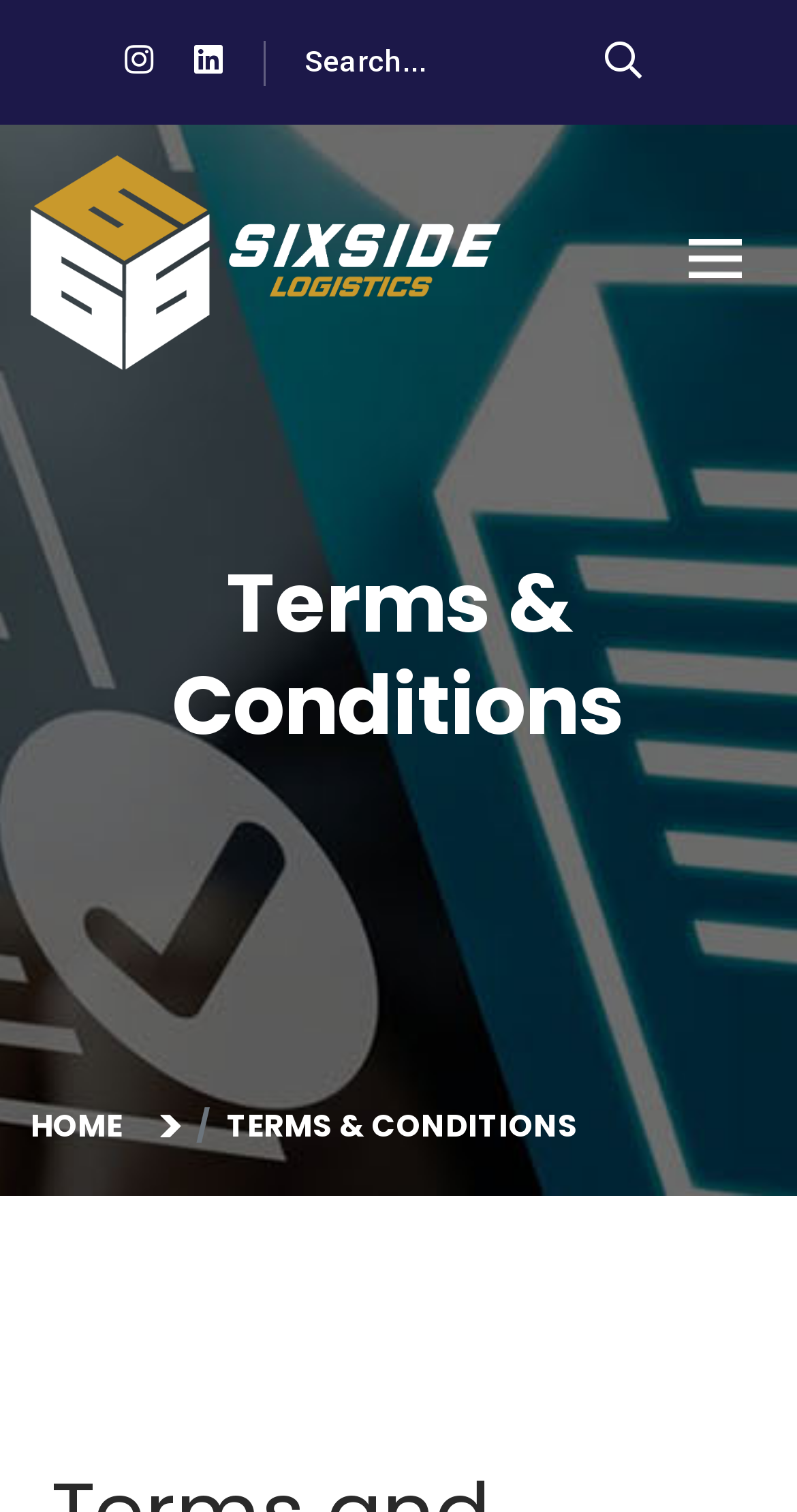Consider the image and give a detailed and elaborate answer to the question: 
What is the purpose of the searchbox?

The searchbox element has the text 'Search...' and is positioned at [0.382, 0.023, 0.638, 0.06], indicating that its purpose is to allow users to search for content on the webpage.